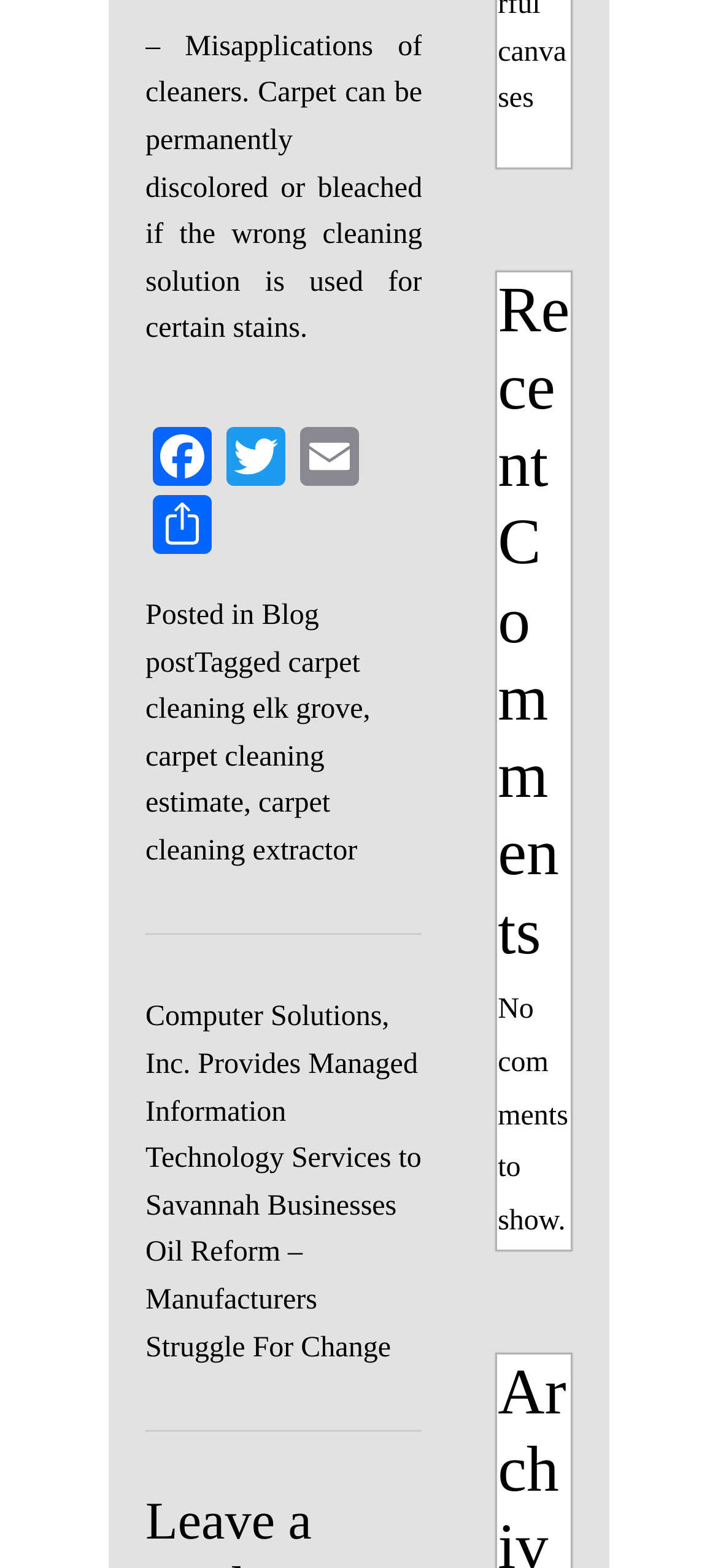Locate the bounding box of the UI element described in the following text: "carpet cleaning elk grove".

[0.203, 0.413, 0.506, 0.463]